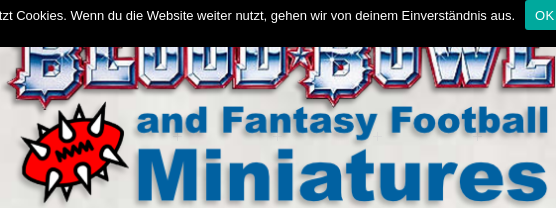Answer the question below in one word or phrase:
What is the shape of the graphic in the foreground?

football